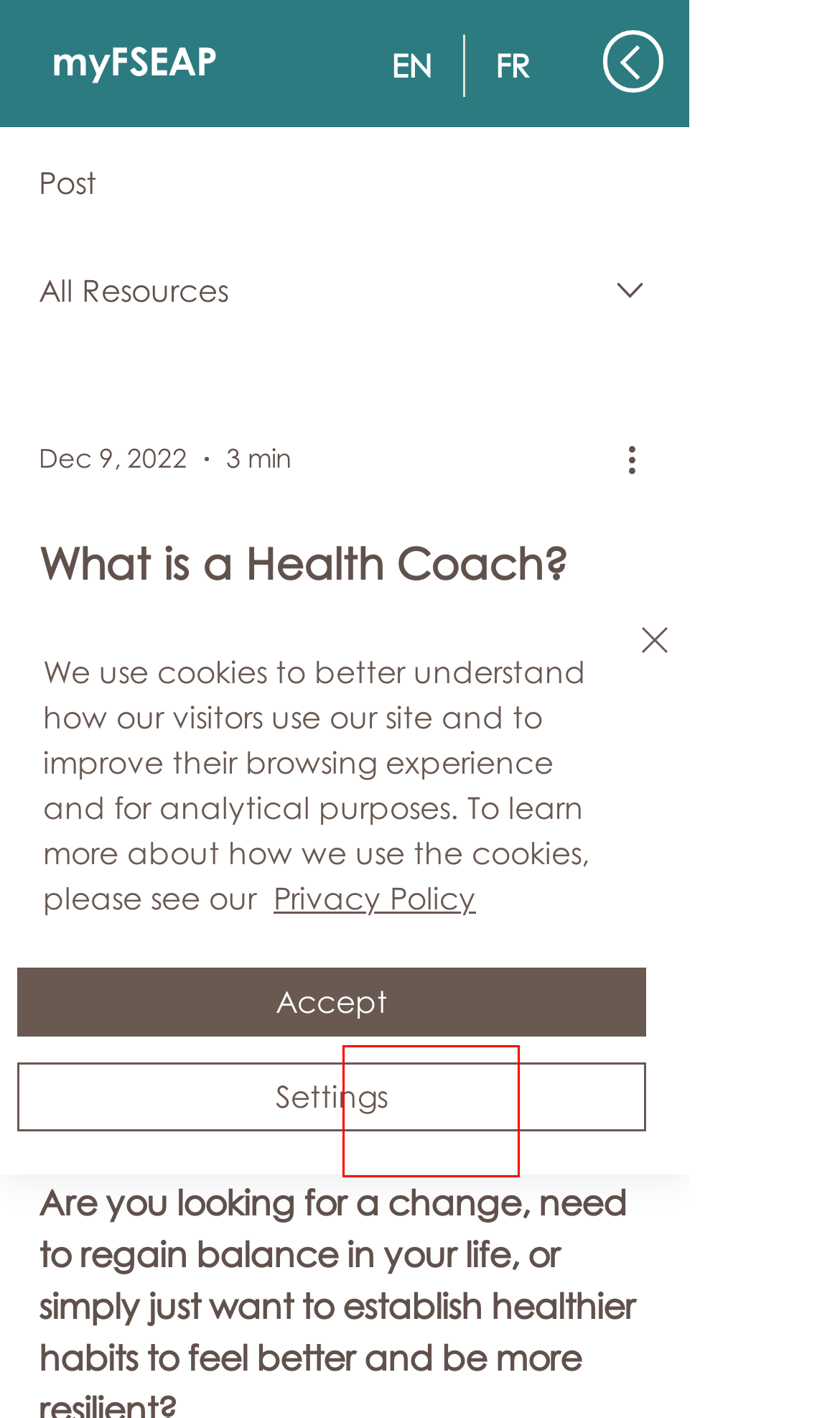Examine the screenshot of a webpage with a red bounding box around a specific UI element. Identify which webpage description best matches the new webpage that appears after clicking the element in the red bounding box. Here are the candidates:
A. Contact | FSEAP
B. Health
C. Login | myFSEAP_App
D. Privacy Policy | myFSEAP
E. myFSEAP | FSEAP
F. Articles
G. Terms of Use | myFSEAP
H. Healthy Habits | myFSEAP

C